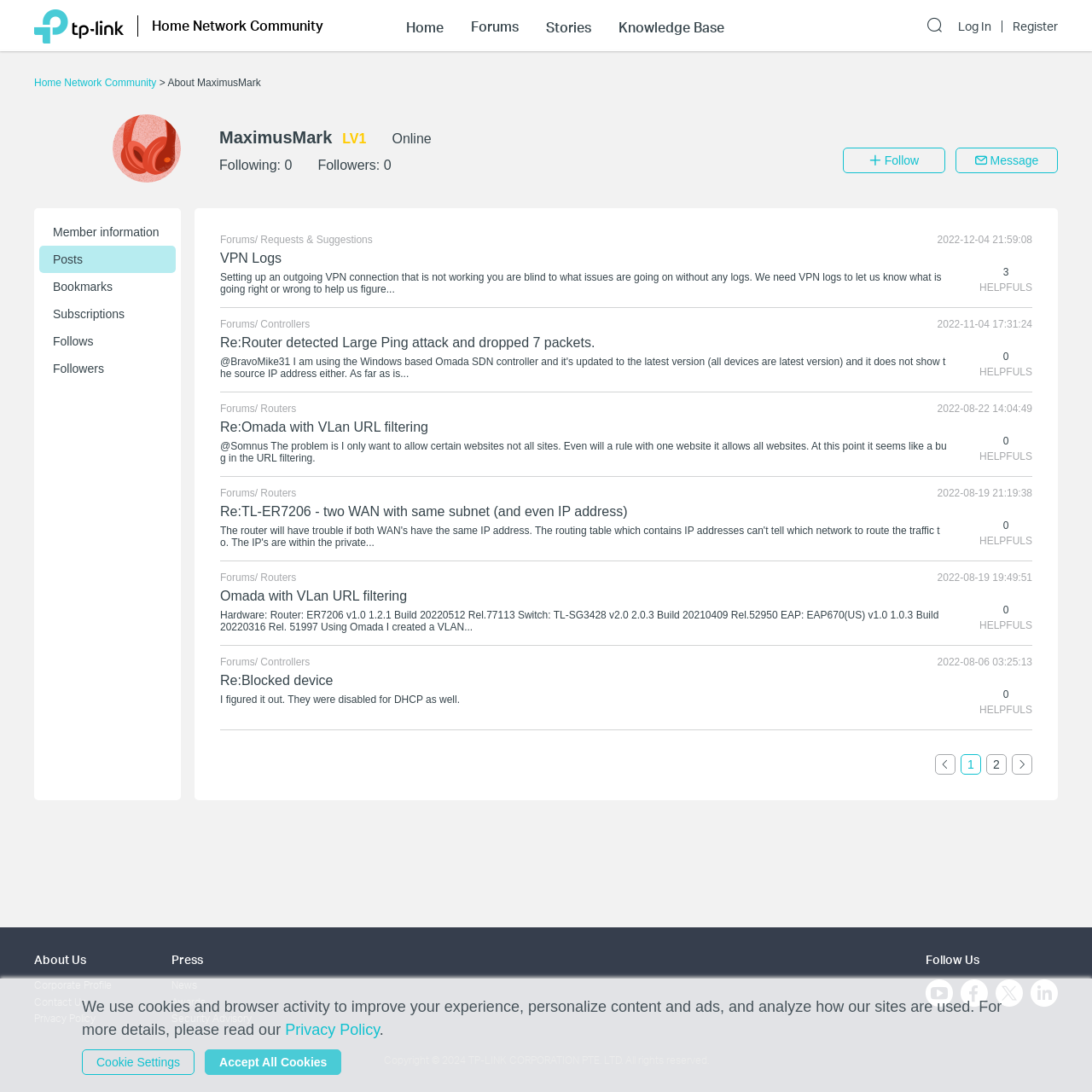Find the bounding box coordinates of the element's region that should be clicked in order to follow the given instruction: "View the 'Stories' page". The coordinates should consist of four float numbers between 0 and 1, i.e., [left, top, right, bottom].

[0.5, 0.019, 0.541, 0.031]